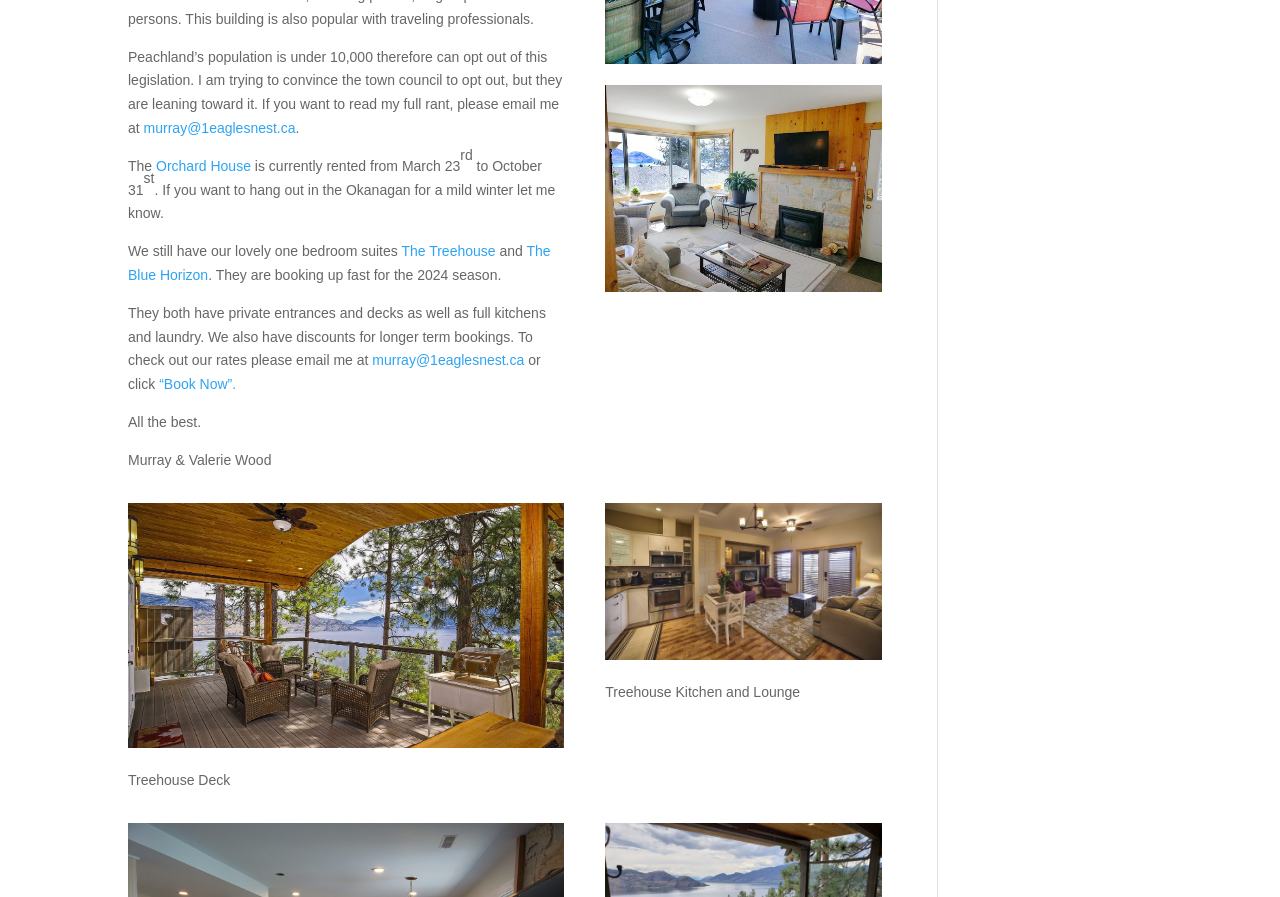Provide the bounding box coordinates in the format (top-left x, top-left y, bottom-right x, bottom-right y). All values are floating point numbers between 0 and 1. Determine the bounding box coordinate of the UI element described as: murray@1eaglesnest.ca

[0.112, 0.134, 0.231, 0.152]